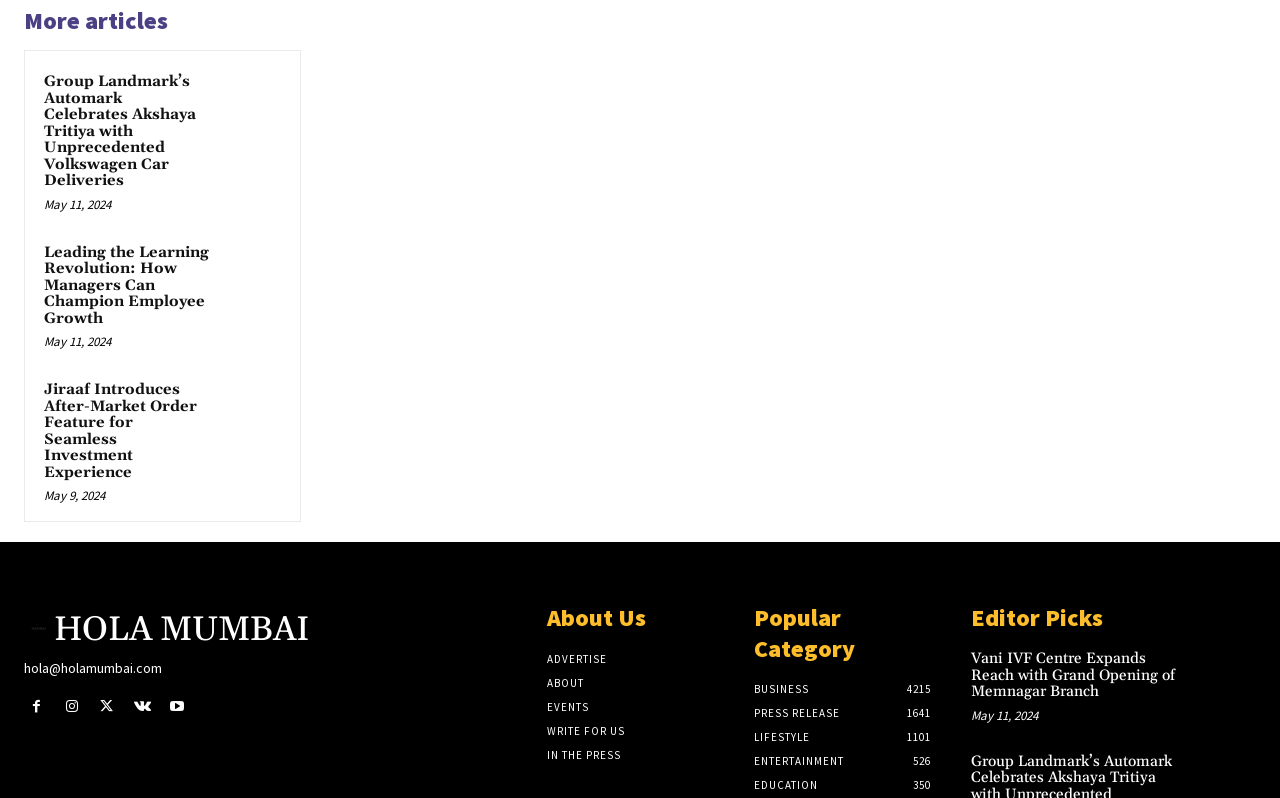Determine the bounding box coordinates of the section I need to click to execute the following instruction: "Read the 'Vani IVF Centre Expands Reach with Grand Opening of Memnagar Branch' article". Provide the coordinates as four float numbers between 0 and 1, i.e., [left, top, right, bottom].

[0.758, 0.816, 0.929, 0.878]